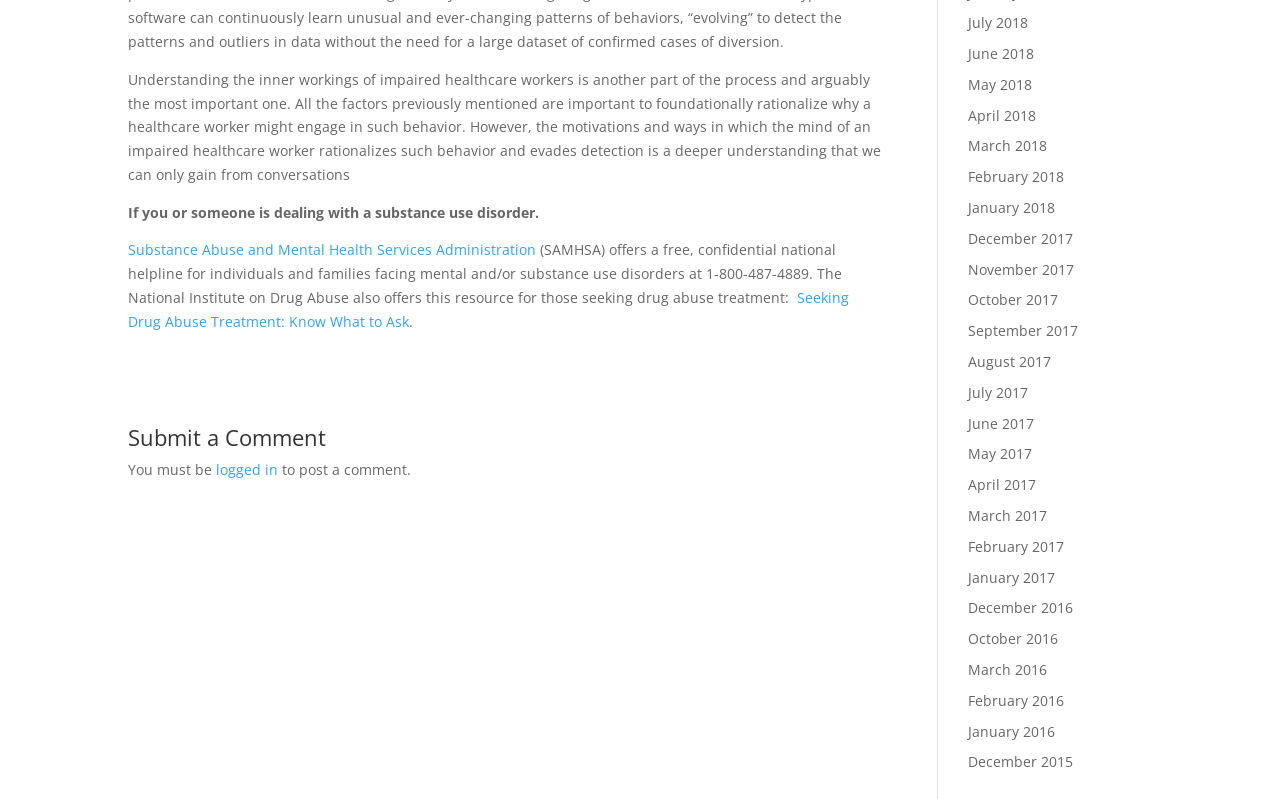Locate the coordinates of the bounding box for the clickable region that fulfills this instruction: "Click on 'Seeking Drug Abuse Treatment: Know What to Ask'".

[0.1, 0.361, 0.663, 0.414]